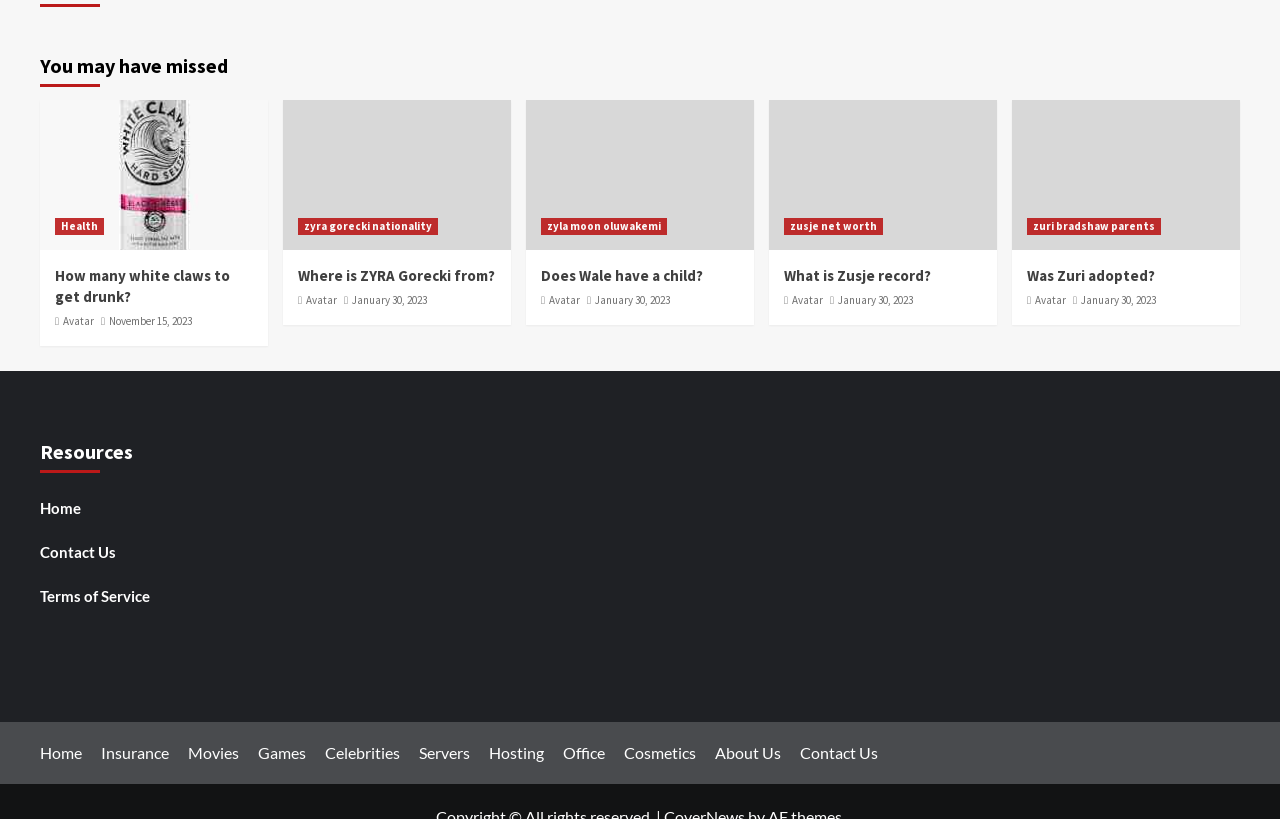Locate the bounding box coordinates of the element I should click to achieve the following instruction: "Go to 'Celebrities' page".

[0.254, 0.907, 0.325, 0.93]